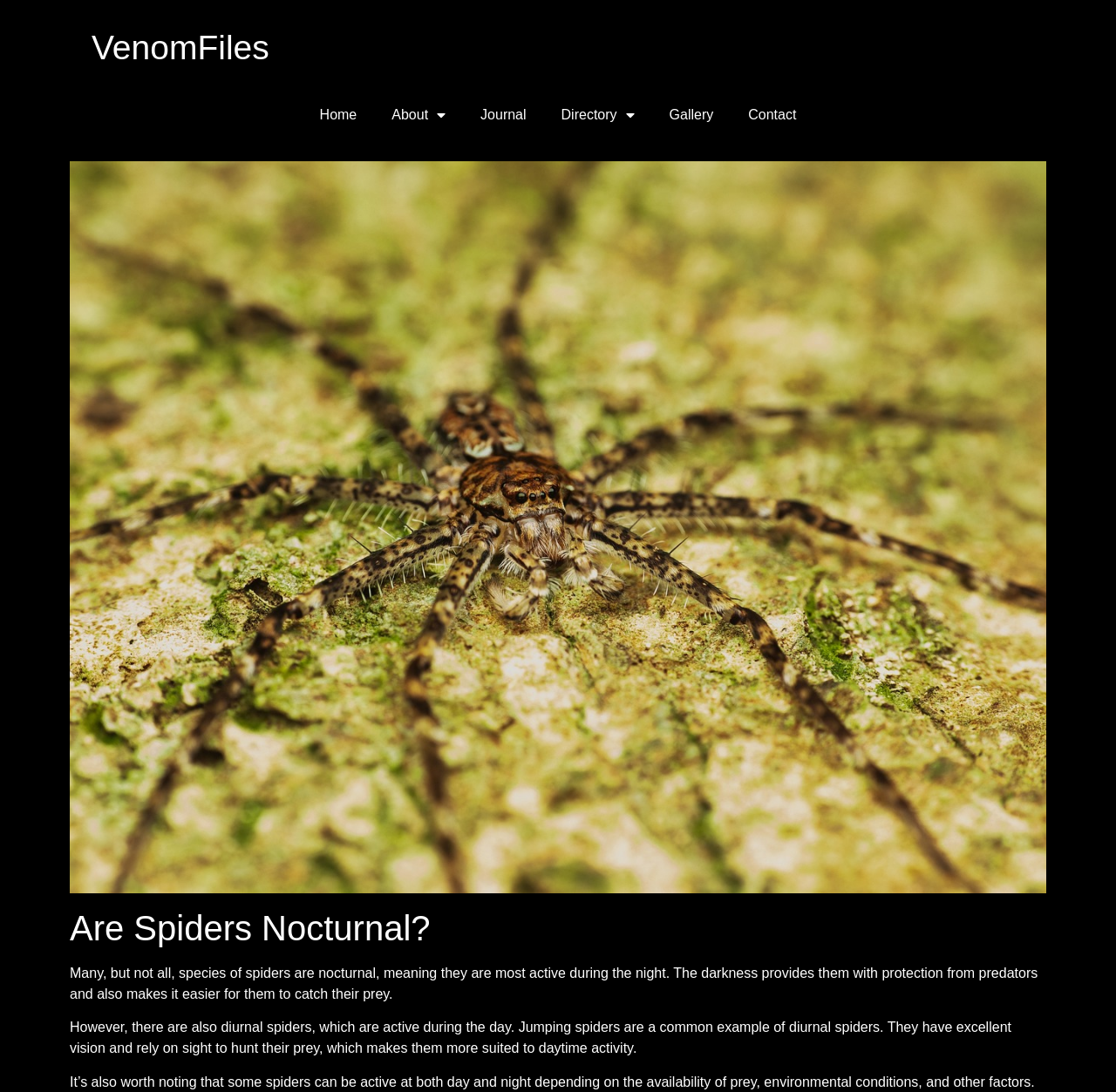Respond to the following question using a concise word or phrase: 
What provides protection to nocturnal spiders?

Darkness